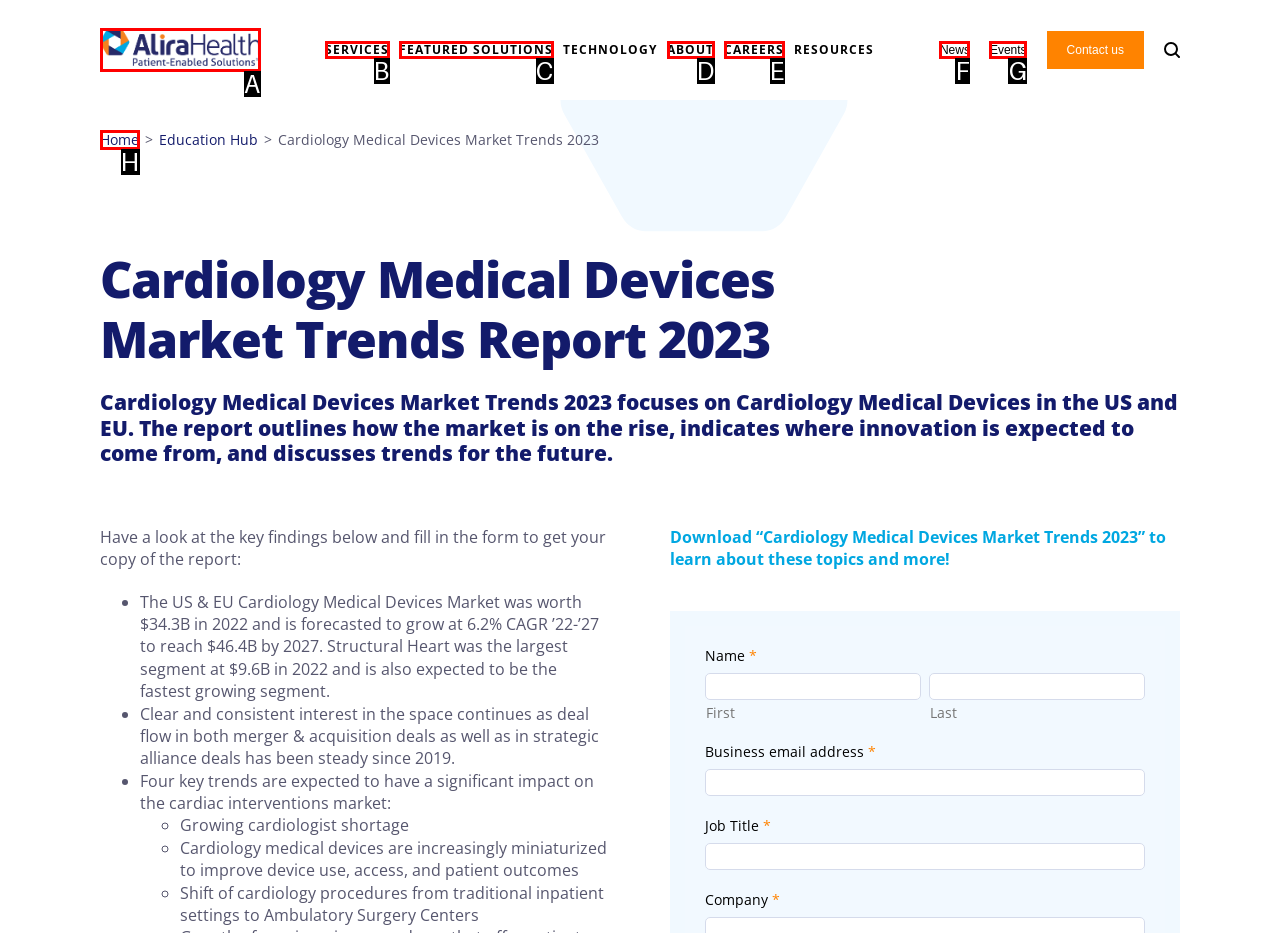Choose the letter that best represents the description: alt="Alira Health logo". Provide the letter as your response.

A